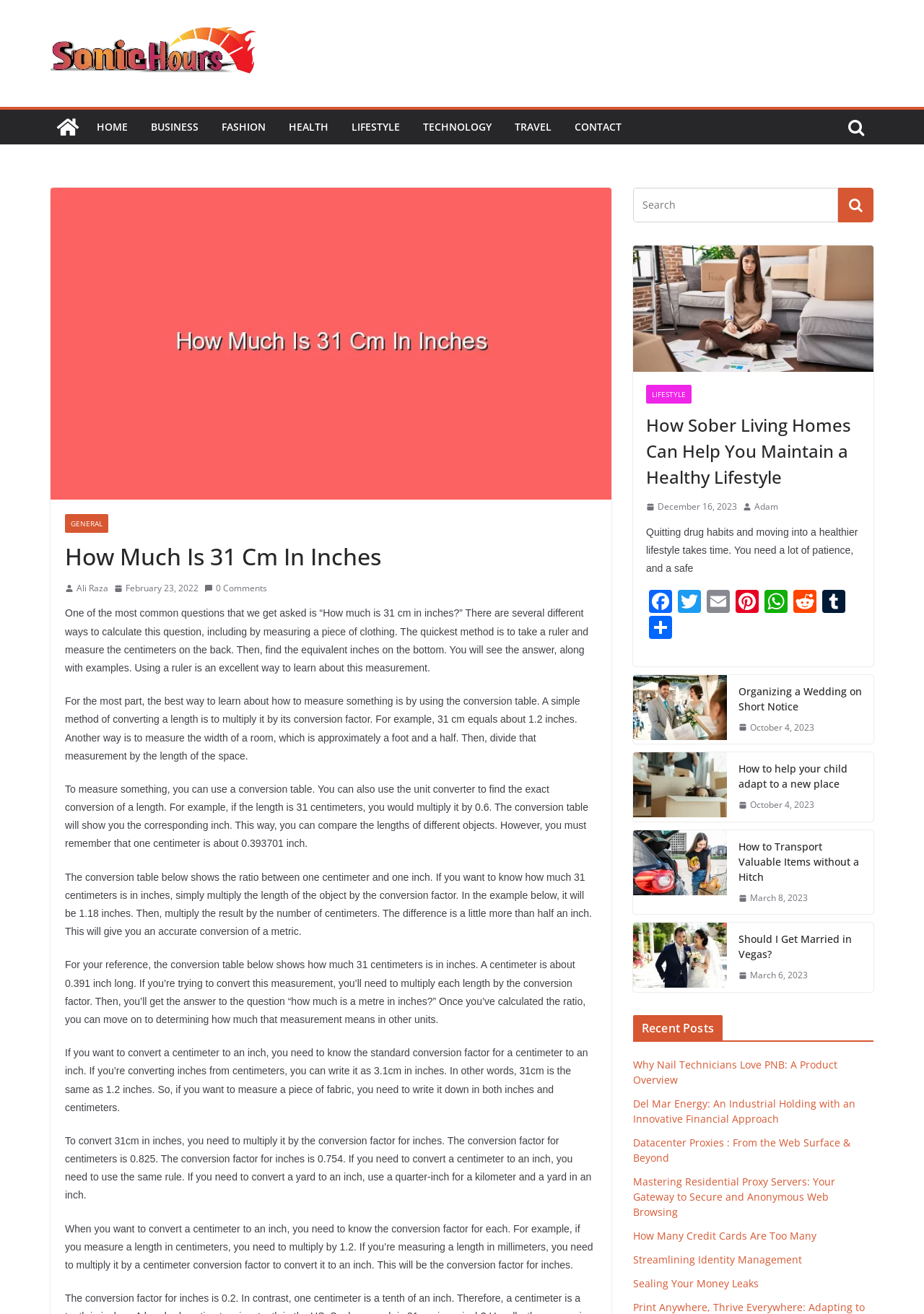Please look at the image and answer the question with a detailed explanation: What is the purpose of a conversion table?

The webpage explains that a conversion table is used to compare lengths of different objects. By using the conversion factor, one can convert lengths from centimeters to inches and vice versa, allowing for easy comparison.